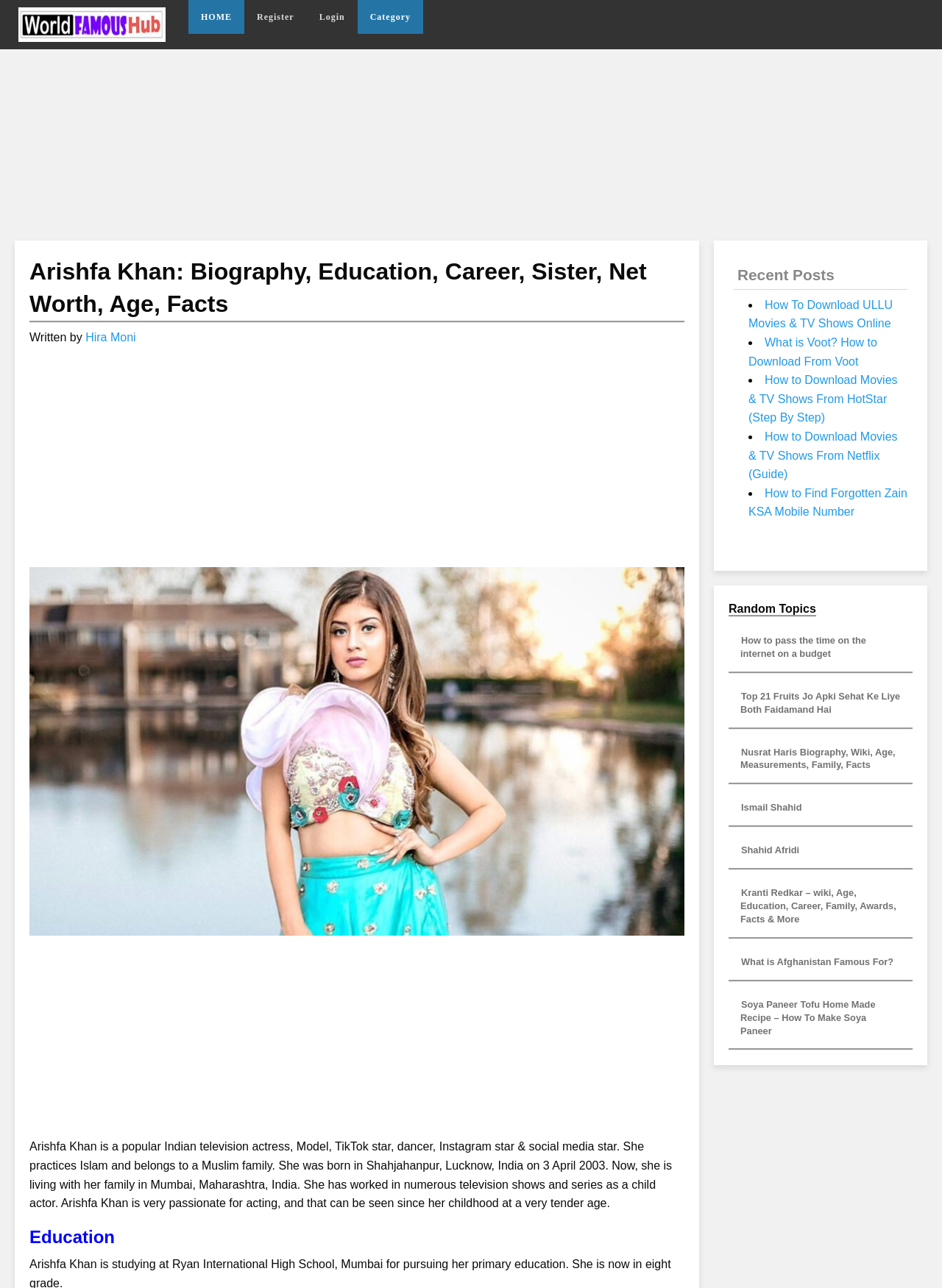Please specify the bounding box coordinates of the clickable region to carry out the following instruction: "Log in or sign up". The coordinates should be four float numbers between 0 and 1, in the format [left, top, right, bottom].

None